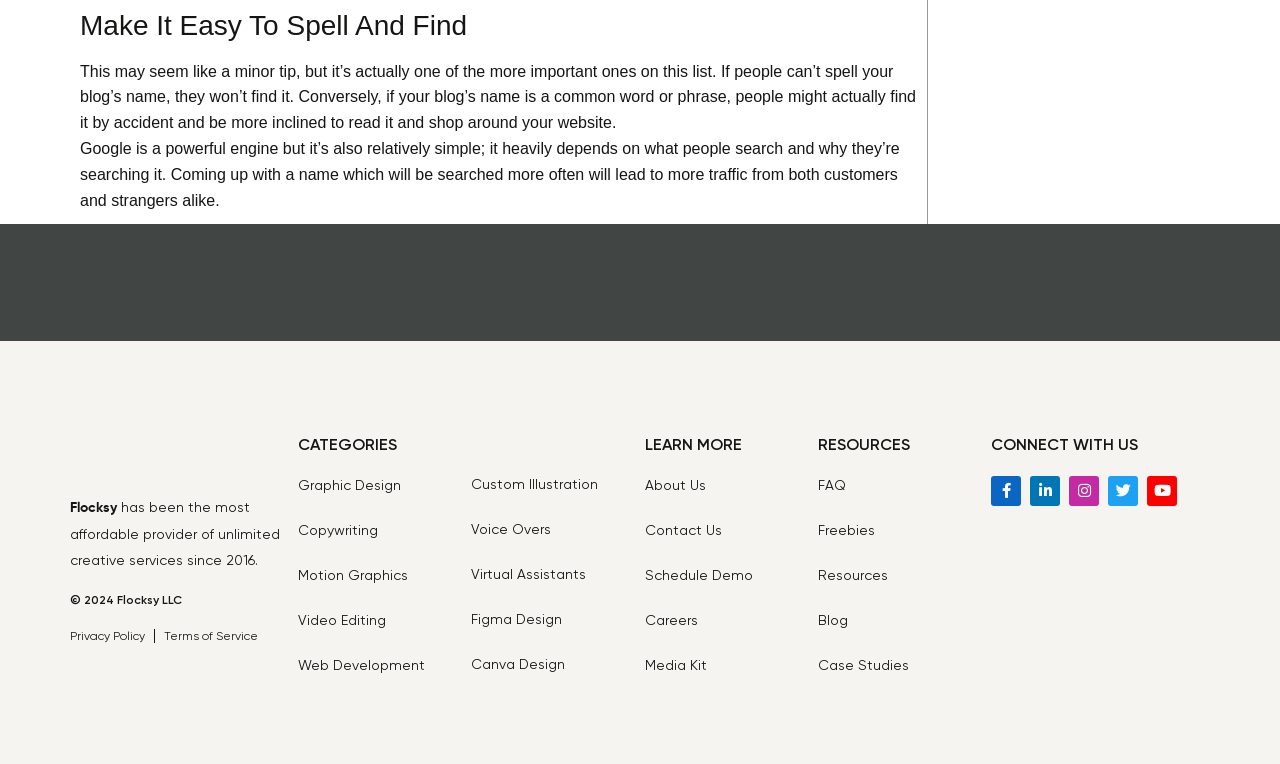Find the bounding box coordinates of the element I should click to carry out the following instruction: "Follow Flocksy on Facebook".

[0.774, 0.623, 0.798, 0.662]